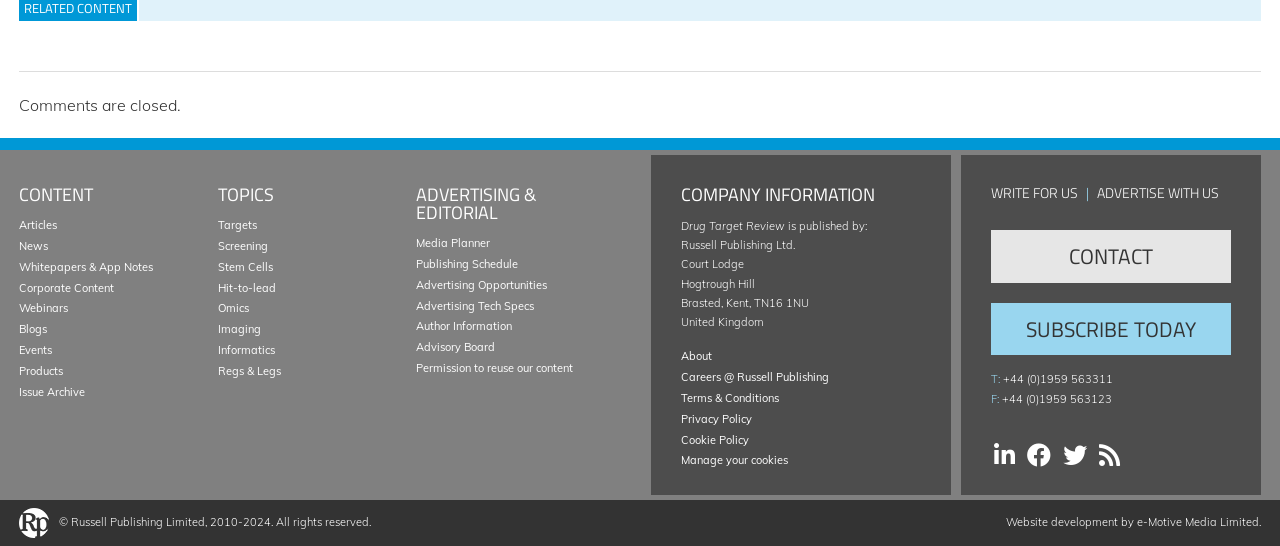Pinpoint the bounding box coordinates of the clickable area needed to execute the instruction: "Click on the 'Articles' link". The coordinates should be specified as four float numbers between 0 and 1, i.e., [left, top, right, bottom].

[0.015, 0.399, 0.045, 0.425]